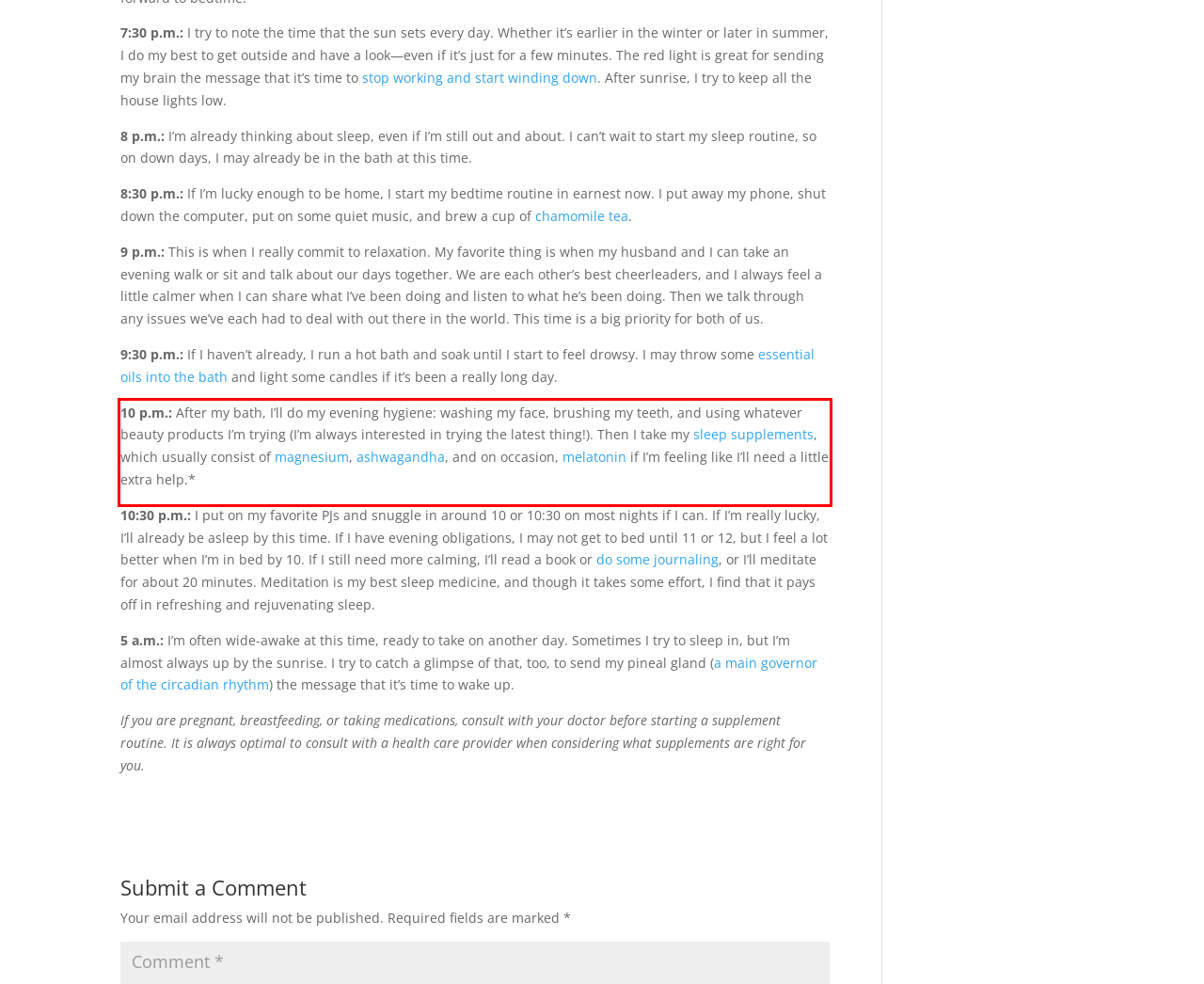Analyze the red bounding box in the provided webpage screenshot and generate the text content contained within.

10 p.m.: After my bath, I’ll do my evening hygiene: washing my face, brushing my teeth, and using whatever beauty products I’m trying (I’m always interested in trying the latest thing!). Then I take my sleep supplements, which usually consist of magnesium, ashwagandha, and on occasion, melatonin if I’m feeling like I’ll need a little extra help.*